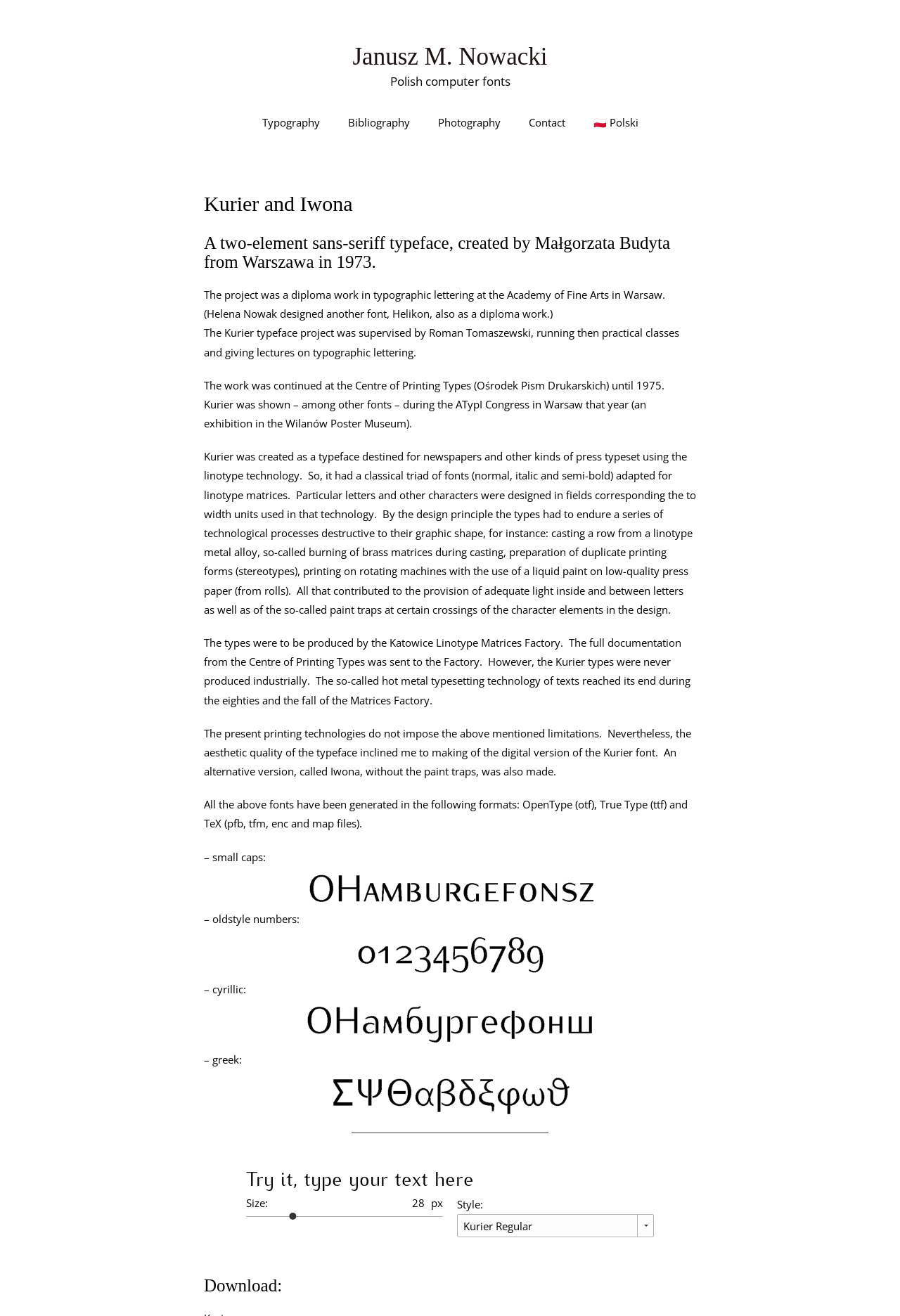Answer the following in one word or a short phrase: 
What formats are the fonts available in?

OpenType, True Type, TeX